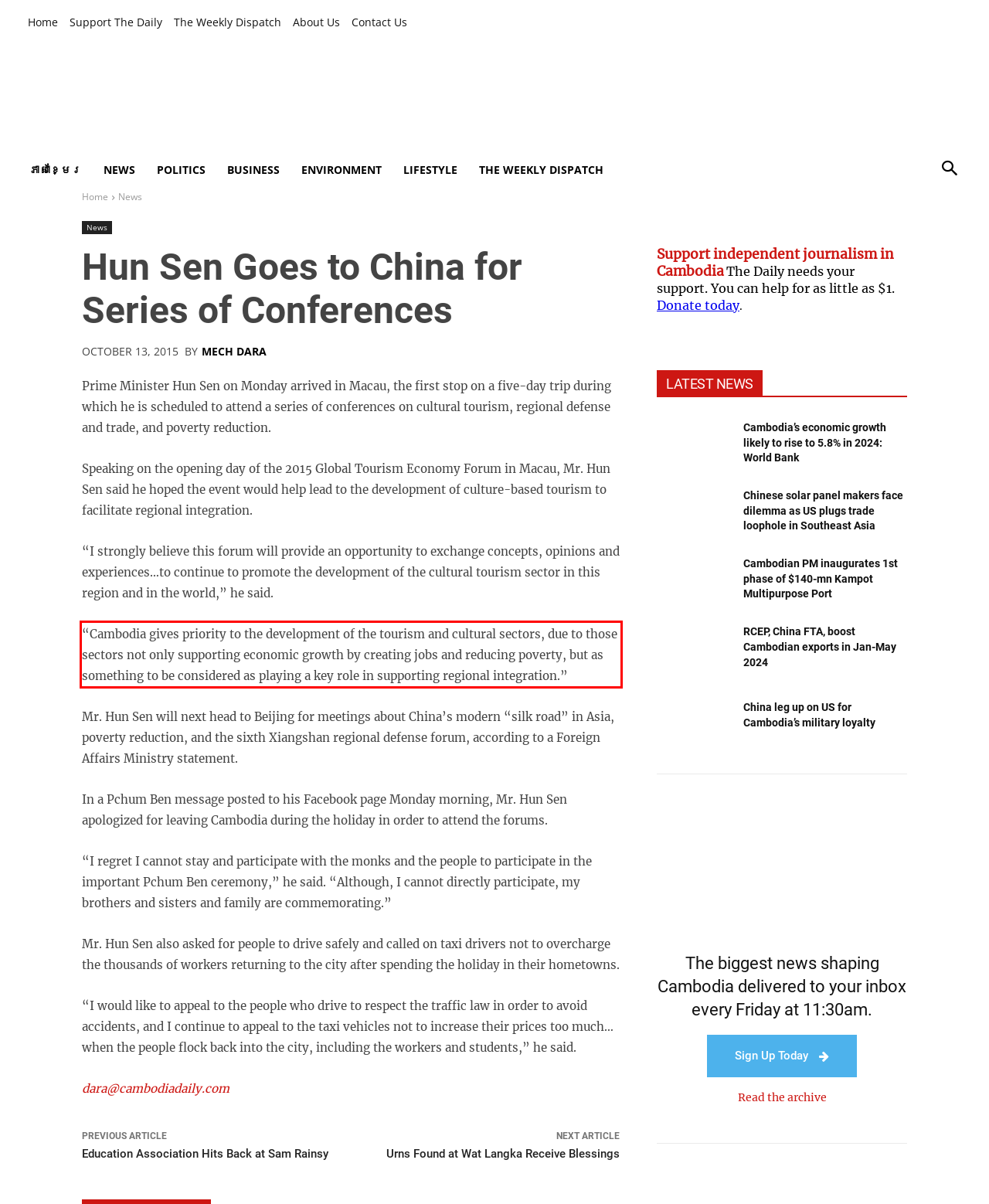Please use OCR to extract the text content from the red bounding box in the provided webpage screenshot.

“Cambodia gives priority to the development of the tourism and cultural sectors, due to those sectors not only supporting economic growth by creating jobs and reducing poverty, but as something to be considered as playing a key role in supporting regional integration.”